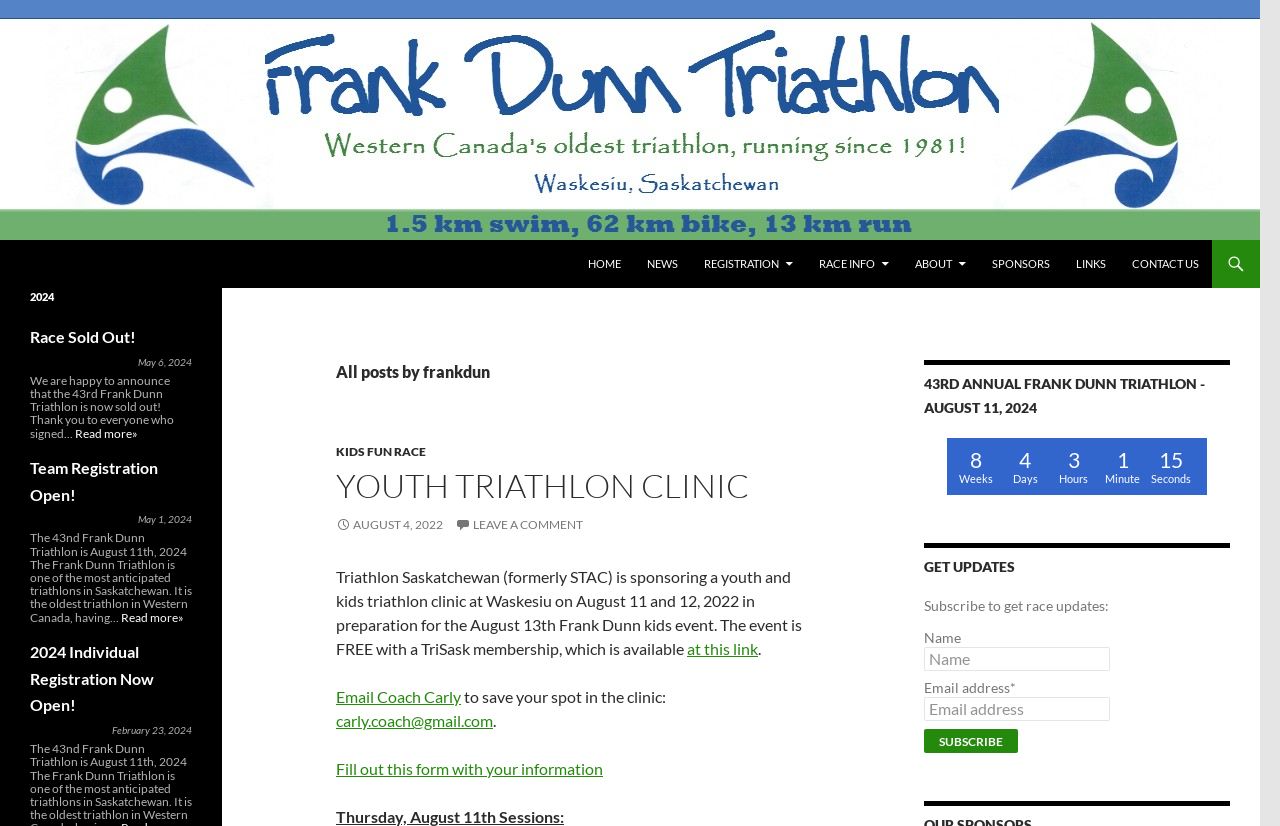What is the status of the 2024 individual registration?
Based on the image, give a concise answer in the form of a single word or short phrase.

Now open